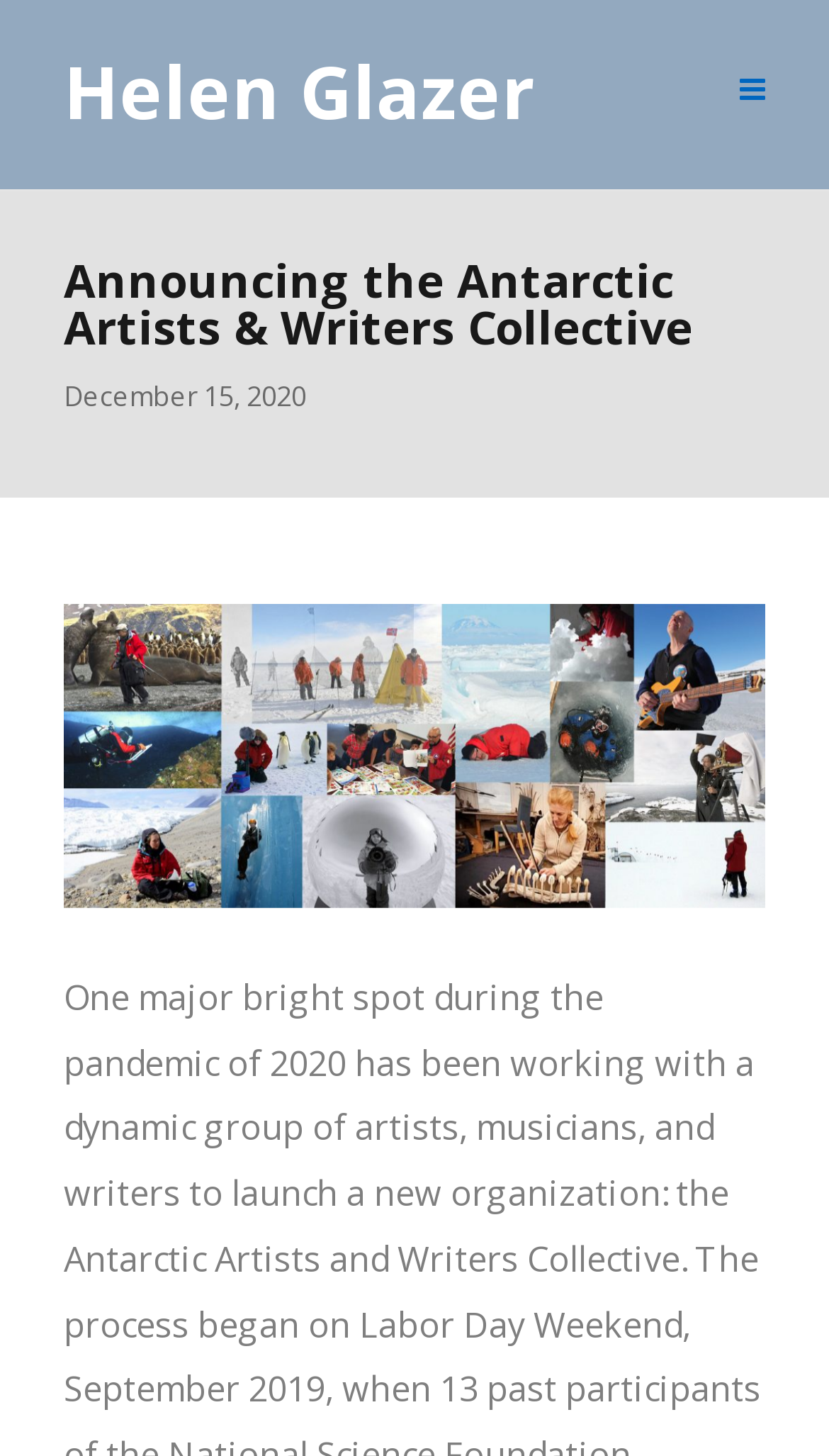Please determine and provide the text content of the webpage's heading.

Announcing the Antarctic Artists & Writers Collective